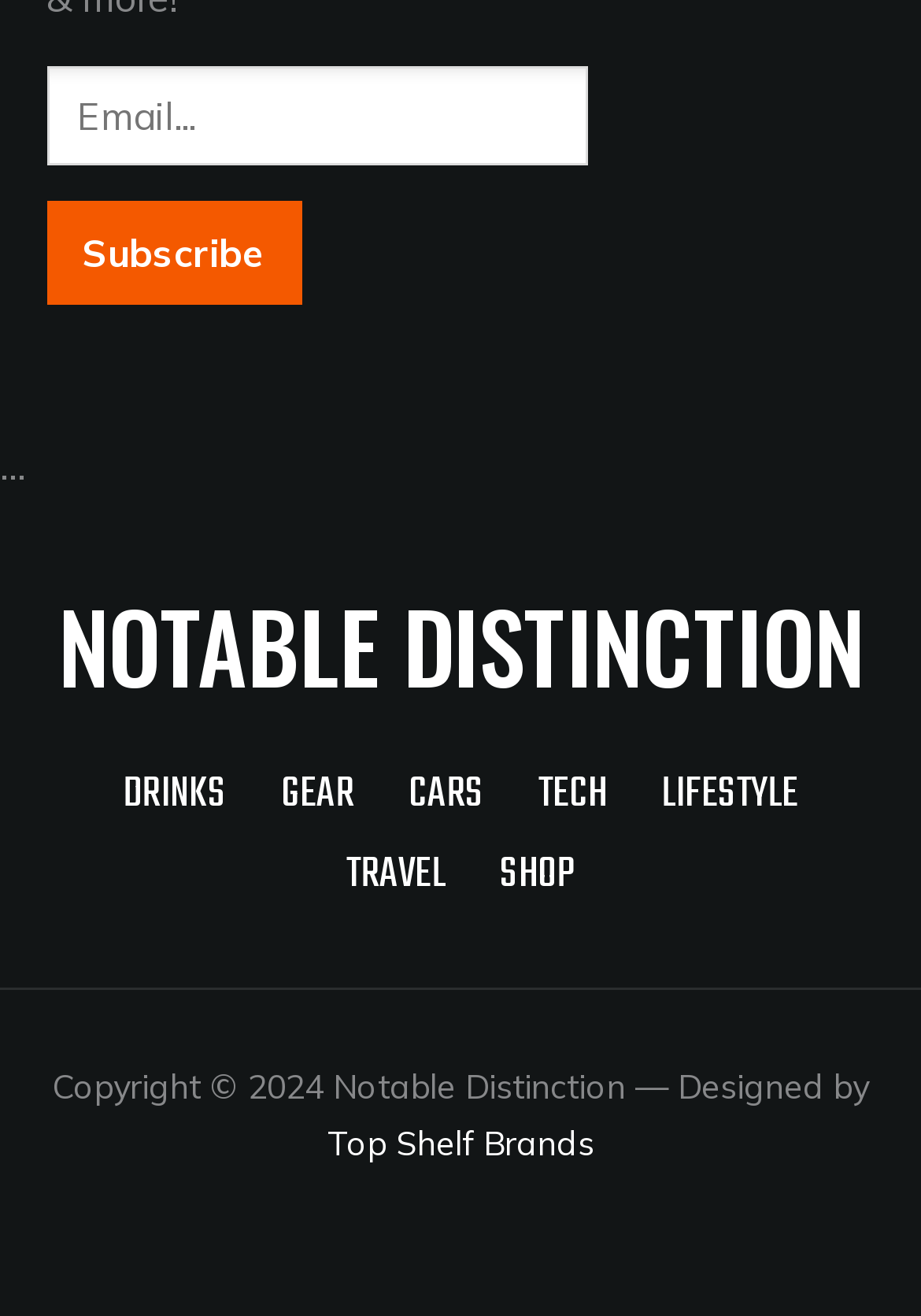Find the bounding box coordinates for the area that must be clicked to perform this action: "Read article 'Is Trump an Island?'".

None